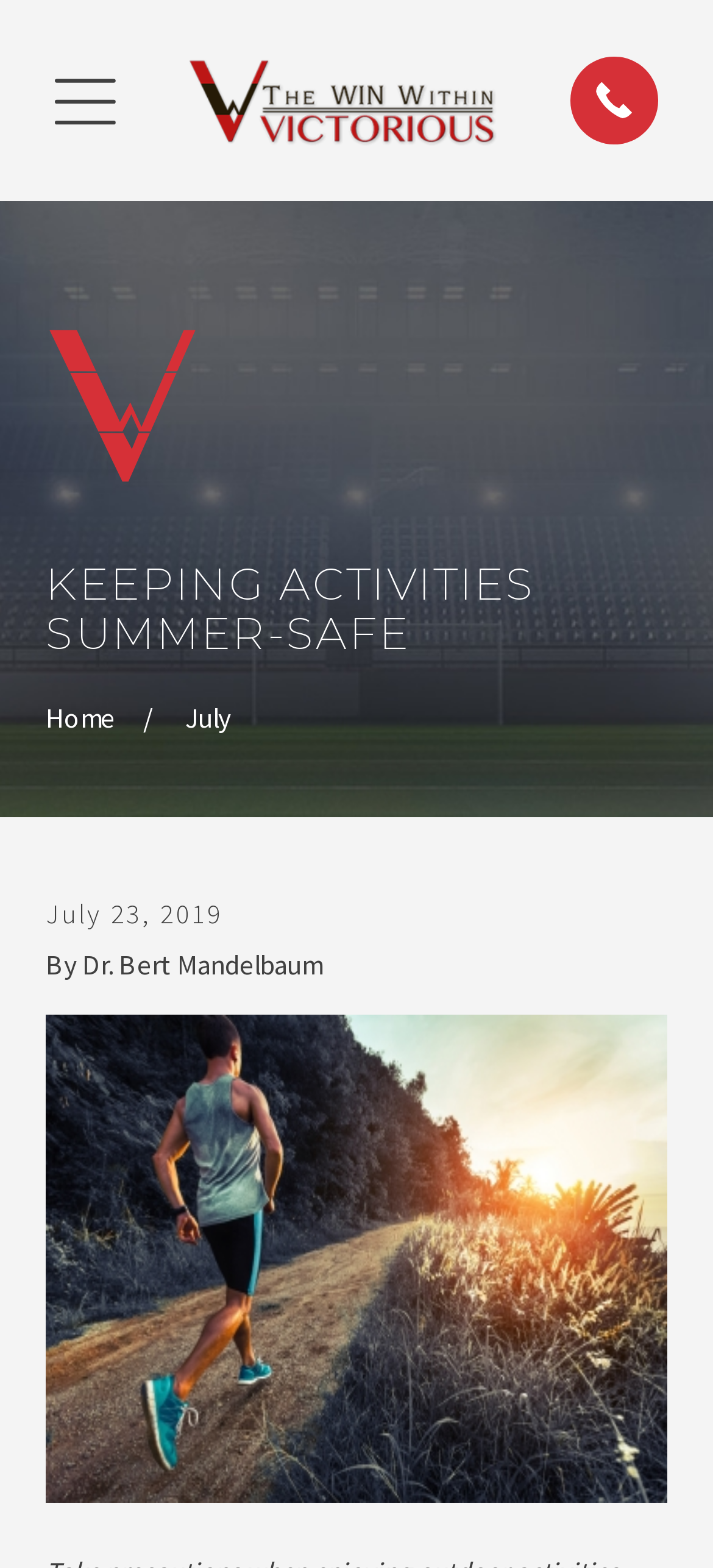Respond to the question below with a concise word or phrase:
What is the date of the article?

July 23, 2019